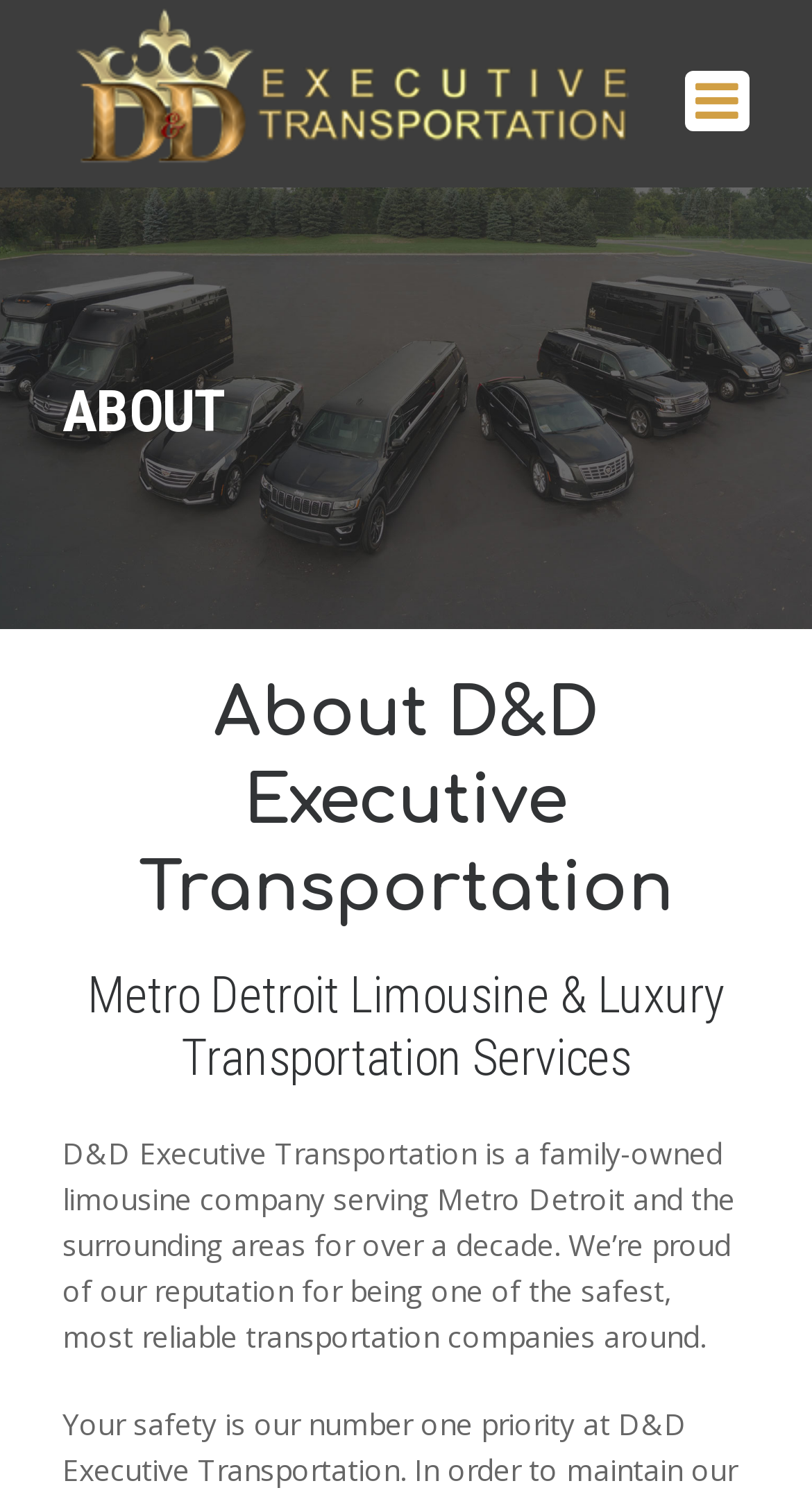Could you please study the image and provide a detailed answer to the question:
What is the priority of D&D Executive Transportation?

According to the static text 'Your safety is our number one priority at D&D Executive Transportation.', it is clear that the top priority of D&D Executive Transportation is safety.